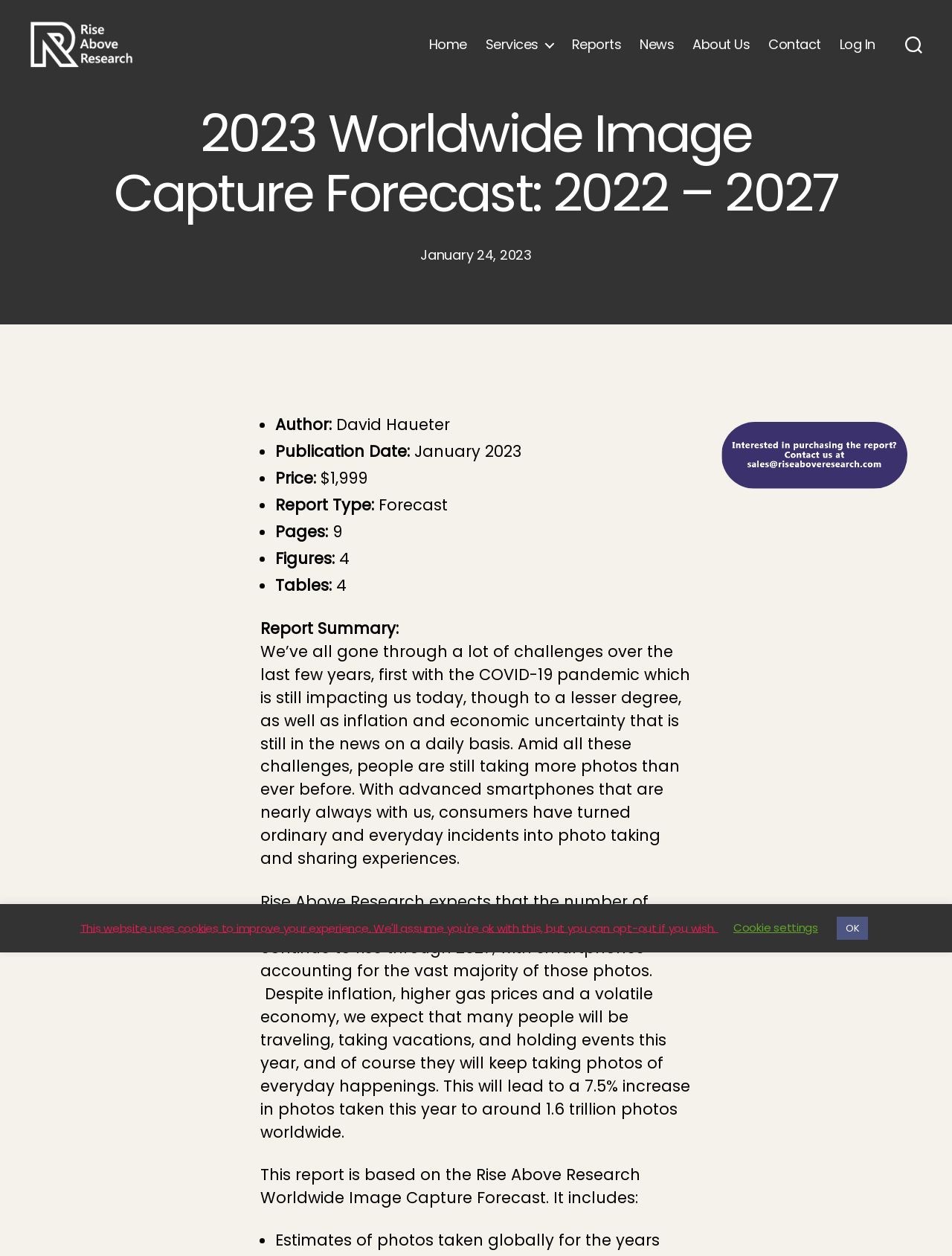Find the bounding box coordinates for the HTML element described in this sentence: "parent_node: Rise Above Research". Provide the coordinates as four float numbers between 0 and 1, in the format [left, top, right, bottom].

[0.031, 0.017, 0.16, 0.061]